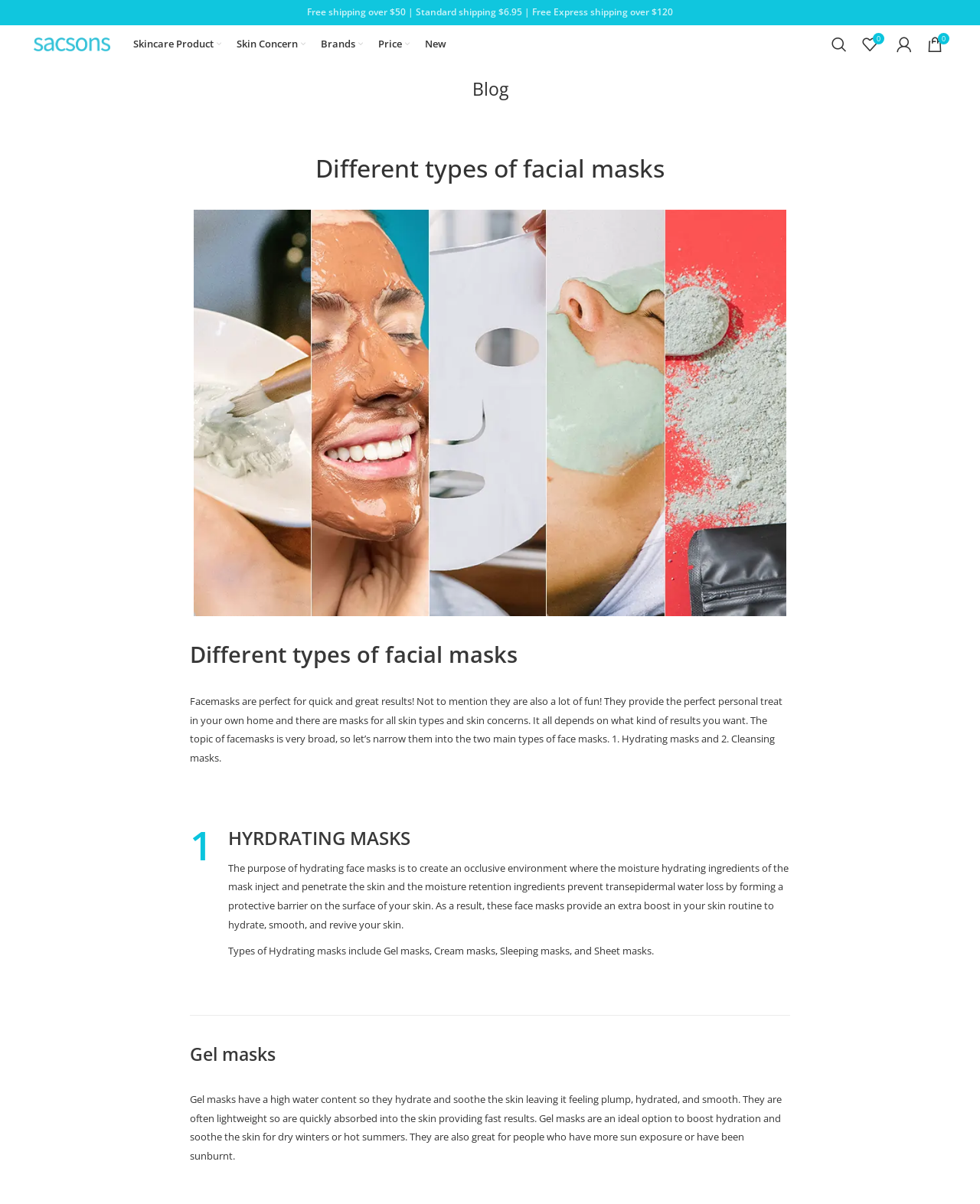Please identify the bounding box coordinates of where to click in order to follow the instruction: "Read the blog post about different types of facial masks".

[0.034, 0.128, 0.966, 0.152]